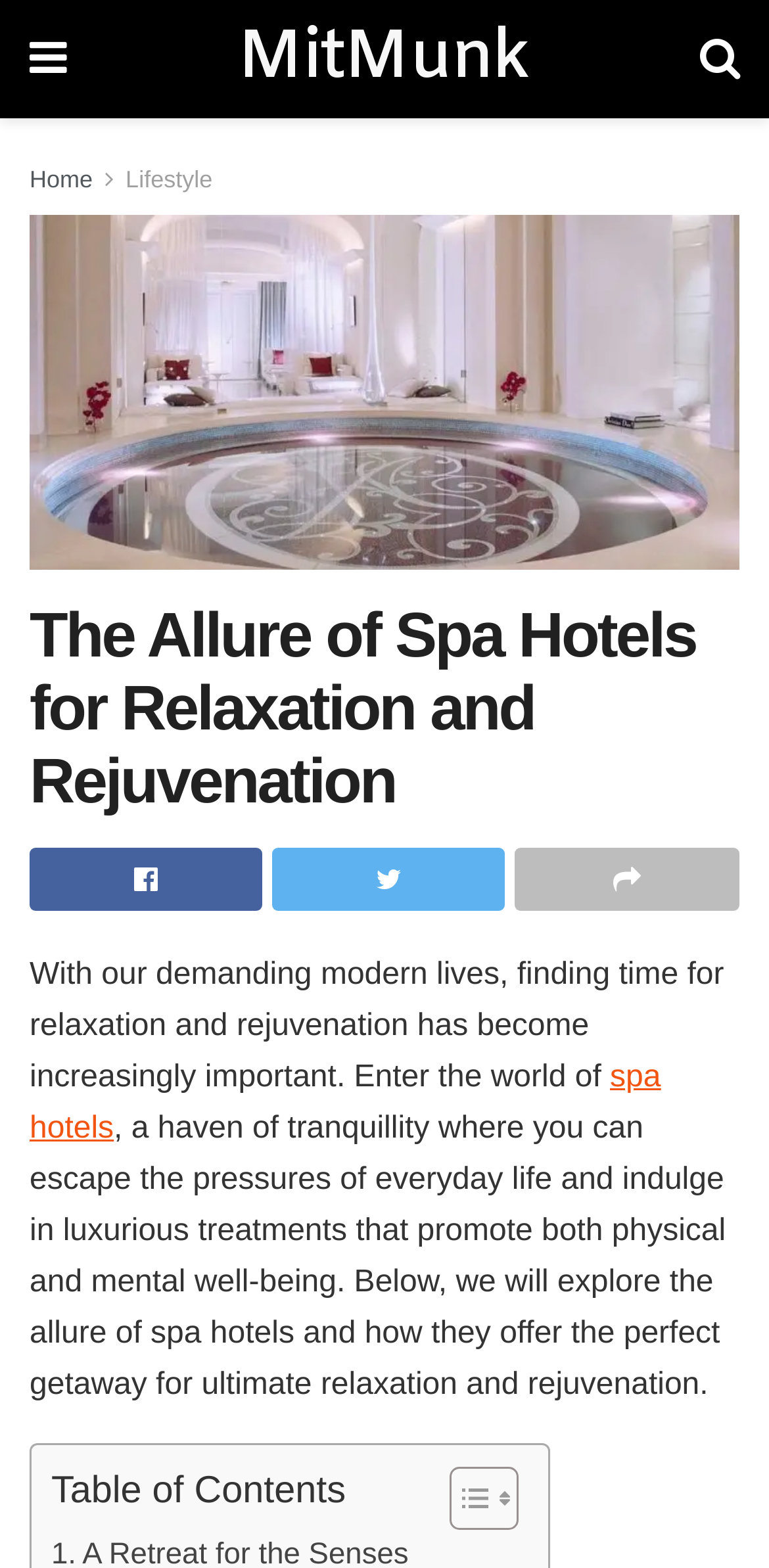How many social media links are present?
Answer the question with a detailed explanation, including all necessary information.

By examining the webpage, I found three social media links, represented by icons, located at the top of the page, which are Facebook, Twitter, and Instagram, respectively.